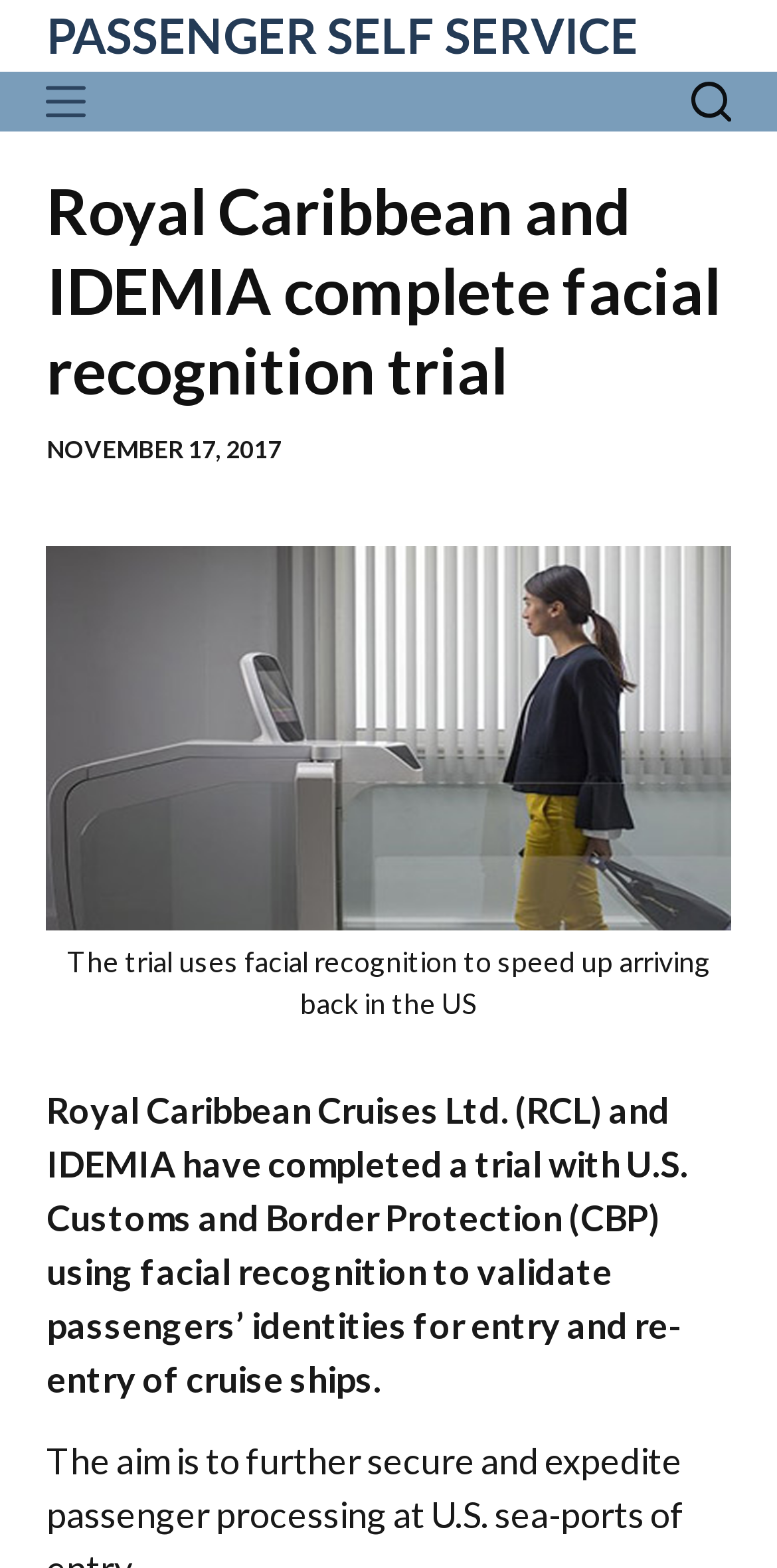Please identify the coordinates of the bounding box that should be clicked to fulfill this instruction: "Click the 'PASSENGER SELF SERVICE' link".

[0.06, 0.004, 0.822, 0.041]